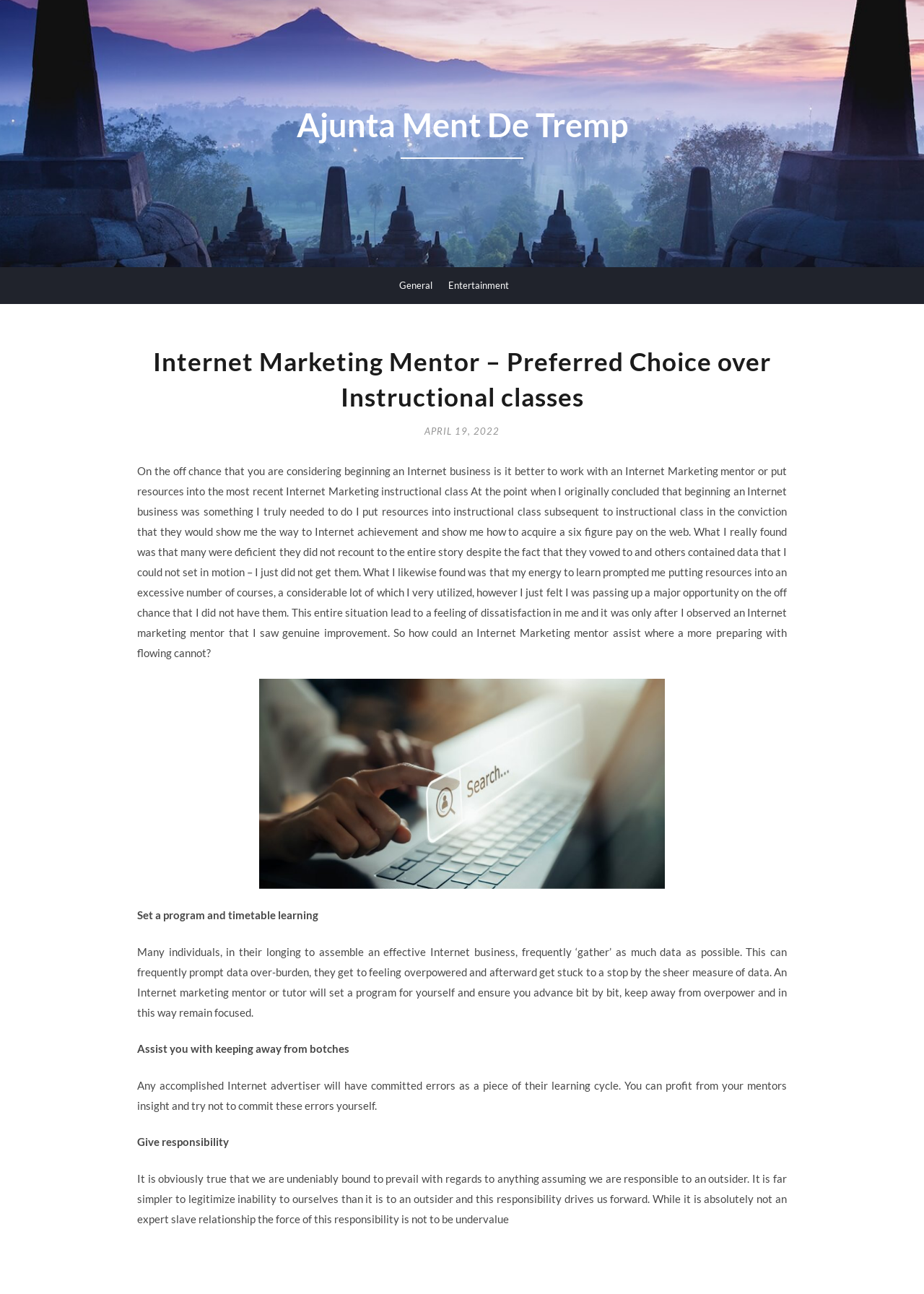Please find and generate the text of the main header of the webpage.

Internet Marketing Mentor – Preferred Choice over Instructional classes